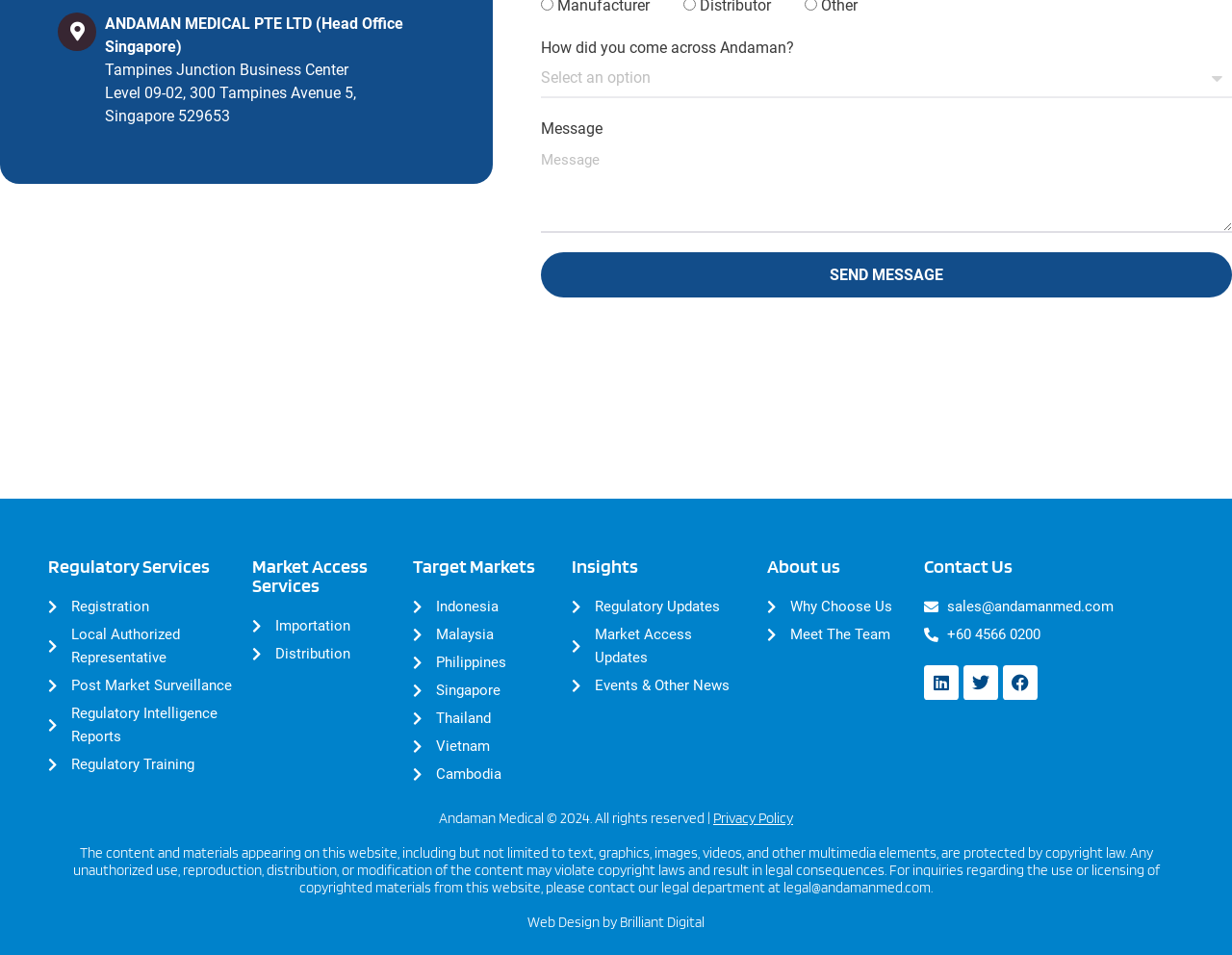Use one word or a short phrase to answer the question provided: 
What is the purpose of the combobox?

To select how you came across Andaman